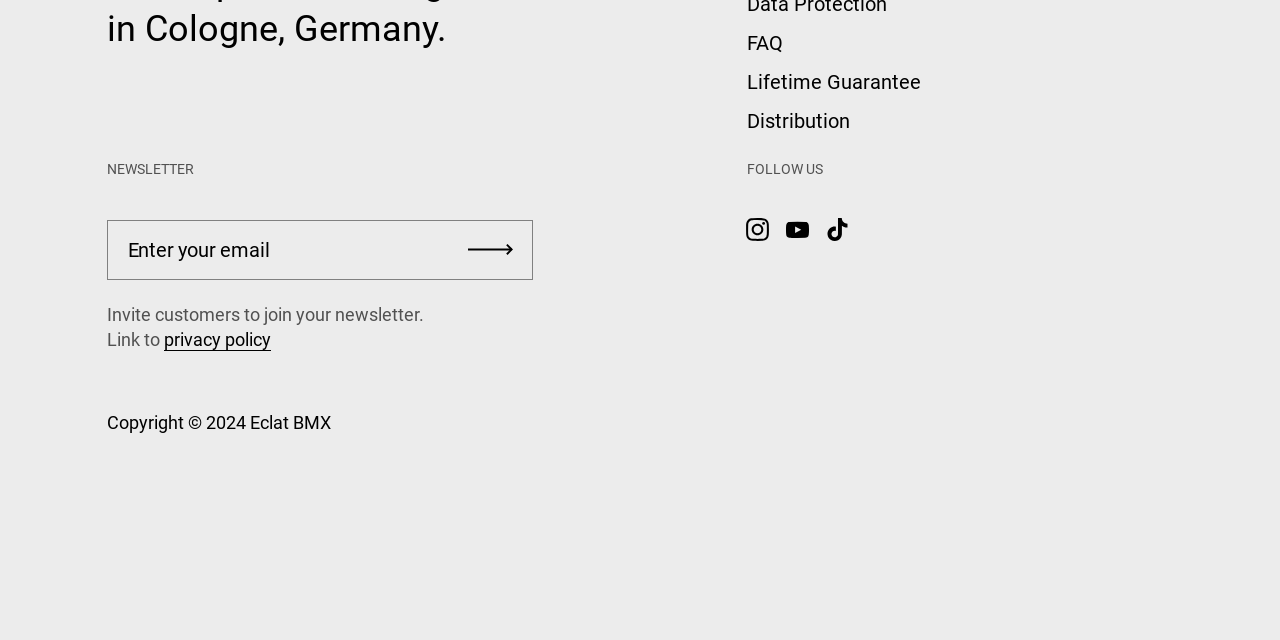Please find the bounding box for the following UI element description. Provide the coordinates in (top-left x, top-left y, bottom-right x, bottom-right y) format, with values between 0 and 1: Eclat BMX

[0.195, 0.644, 0.258, 0.677]